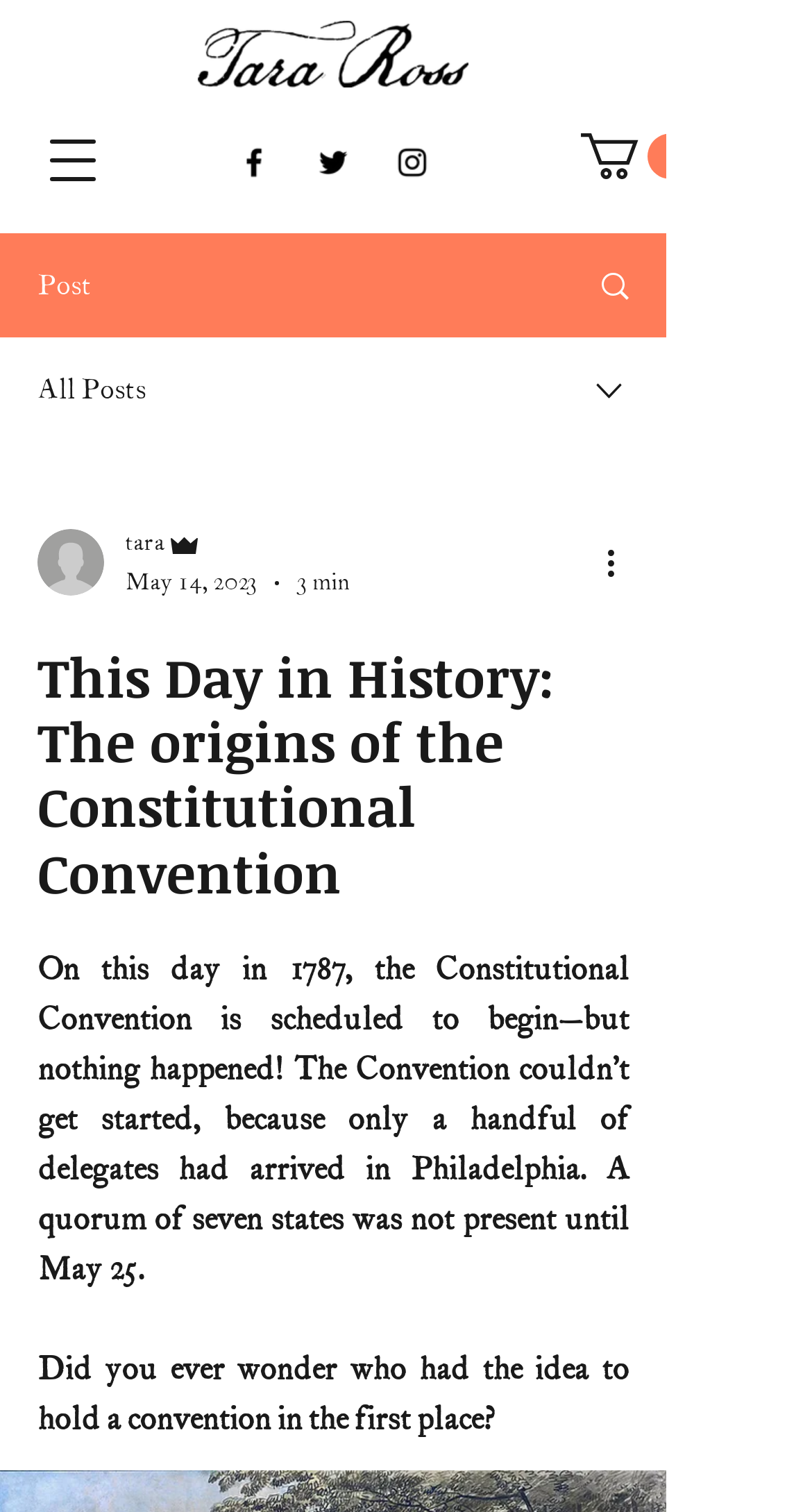Provide the bounding box for the UI element matching this description: "Search".

[0.695, 0.156, 0.818, 0.222]